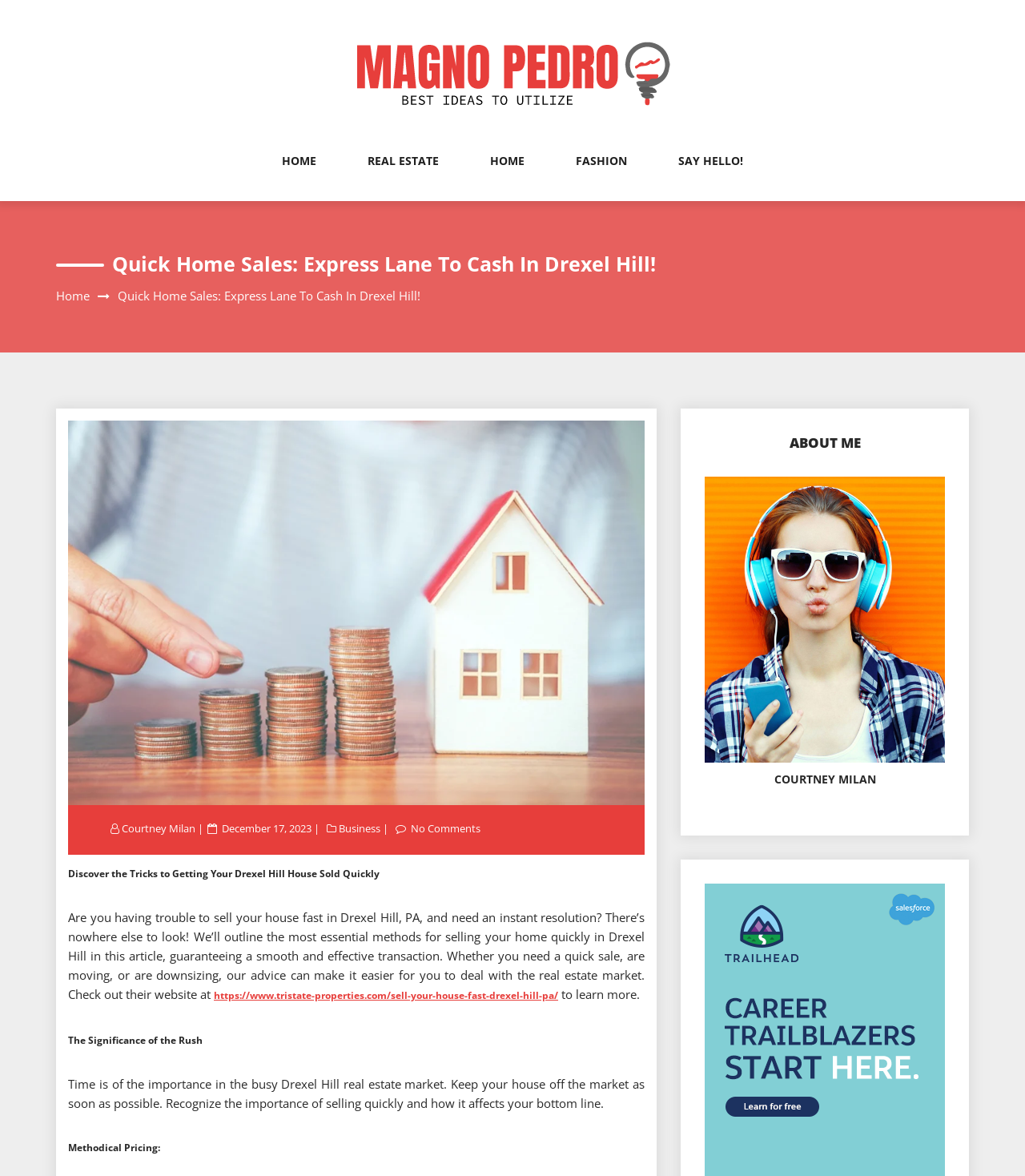Provide the bounding box coordinates of the UI element that matches the description: "Real Estate".

[0.359, 0.13, 0.428, 0.171]